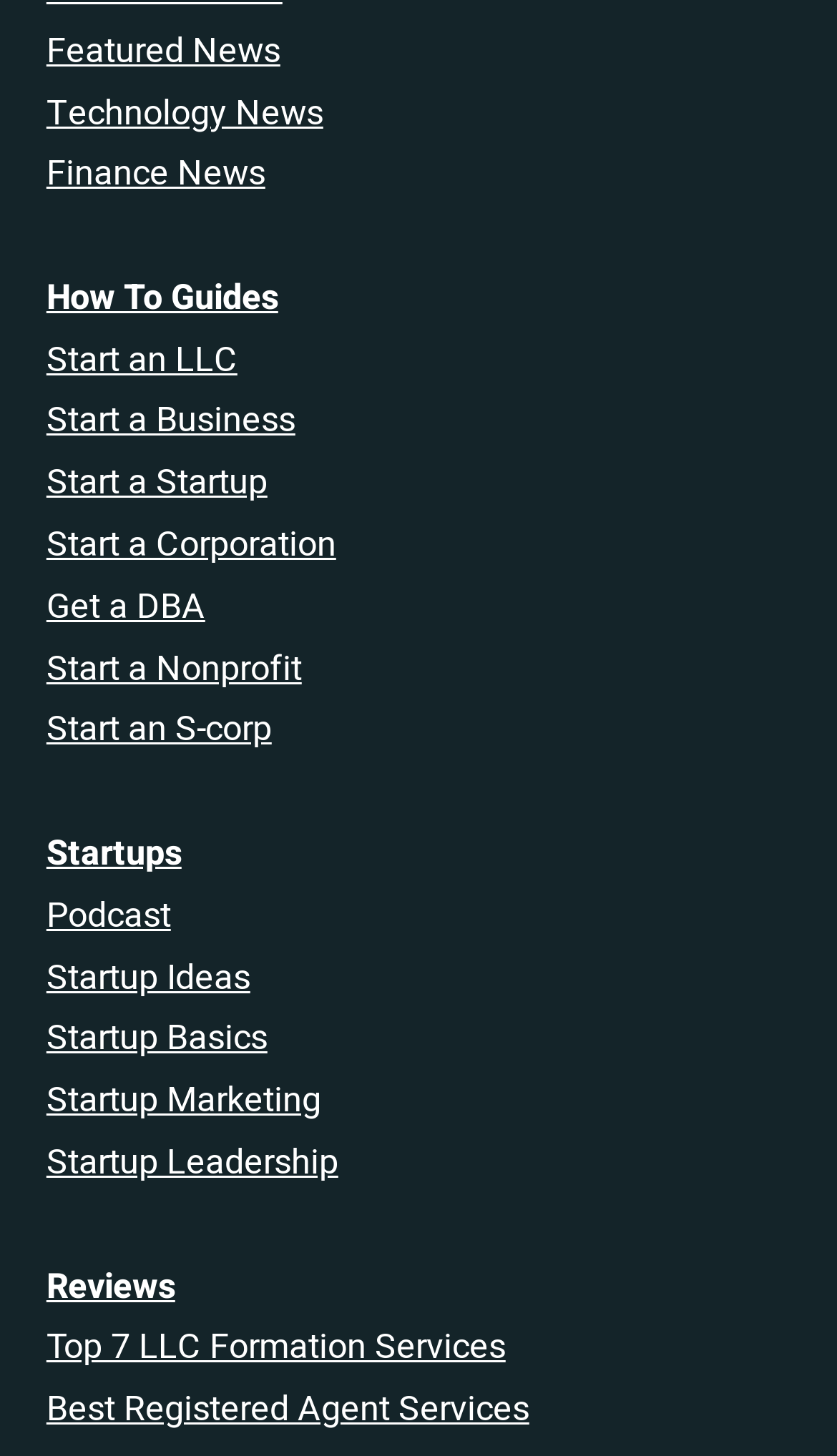Locate the bounding box coordinates of the element you need to click to accomplish the task described by this instruction: "Get information on top LLC formation services".

[0.055, 0.908, 0.604, 0.944]